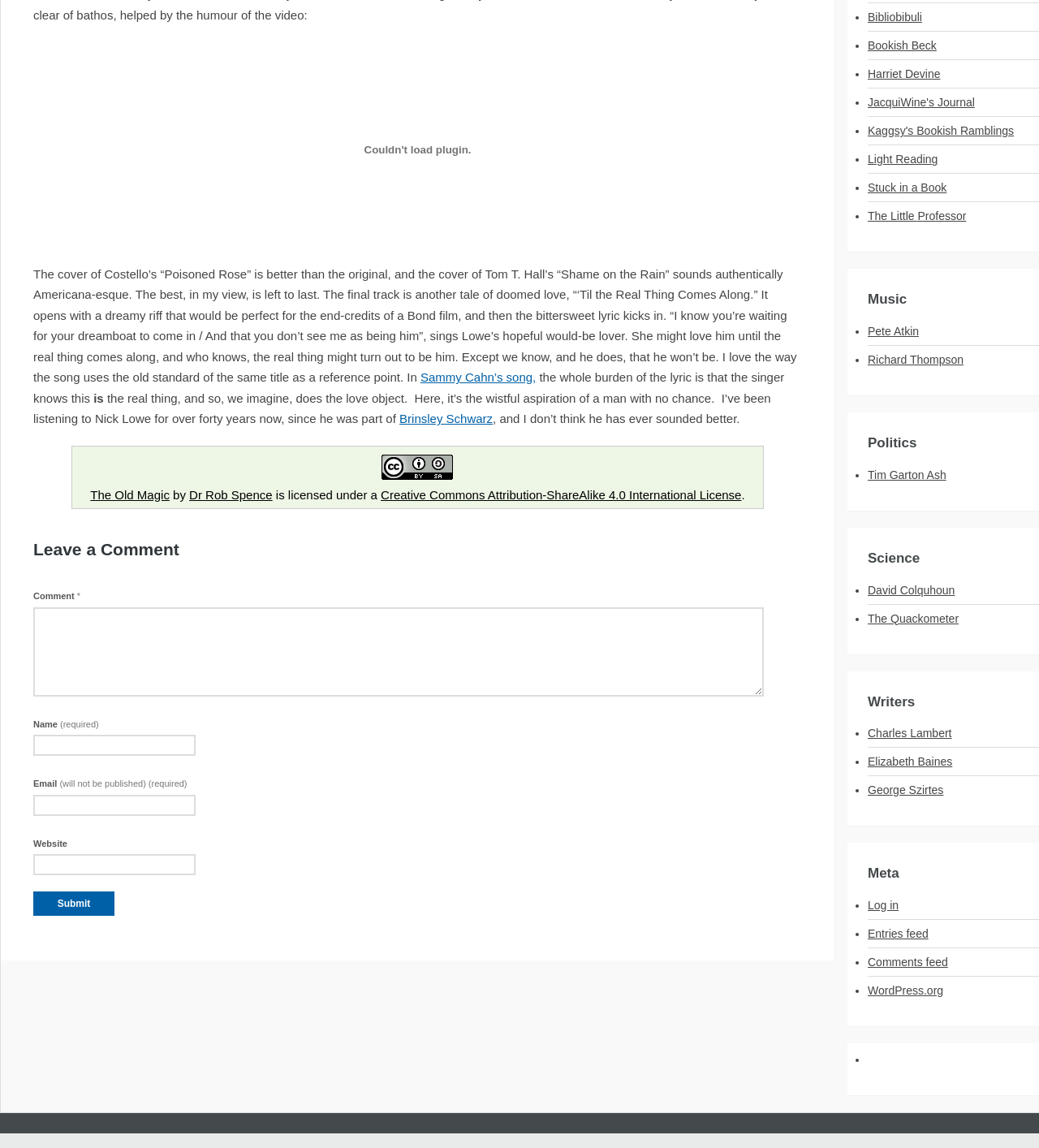Can you provide the bounding box coordinates for the element that should be clicked to implement the instruction: "Enter your comment in the text box"?

[0.032, 0.529, 0.735, 0.607]